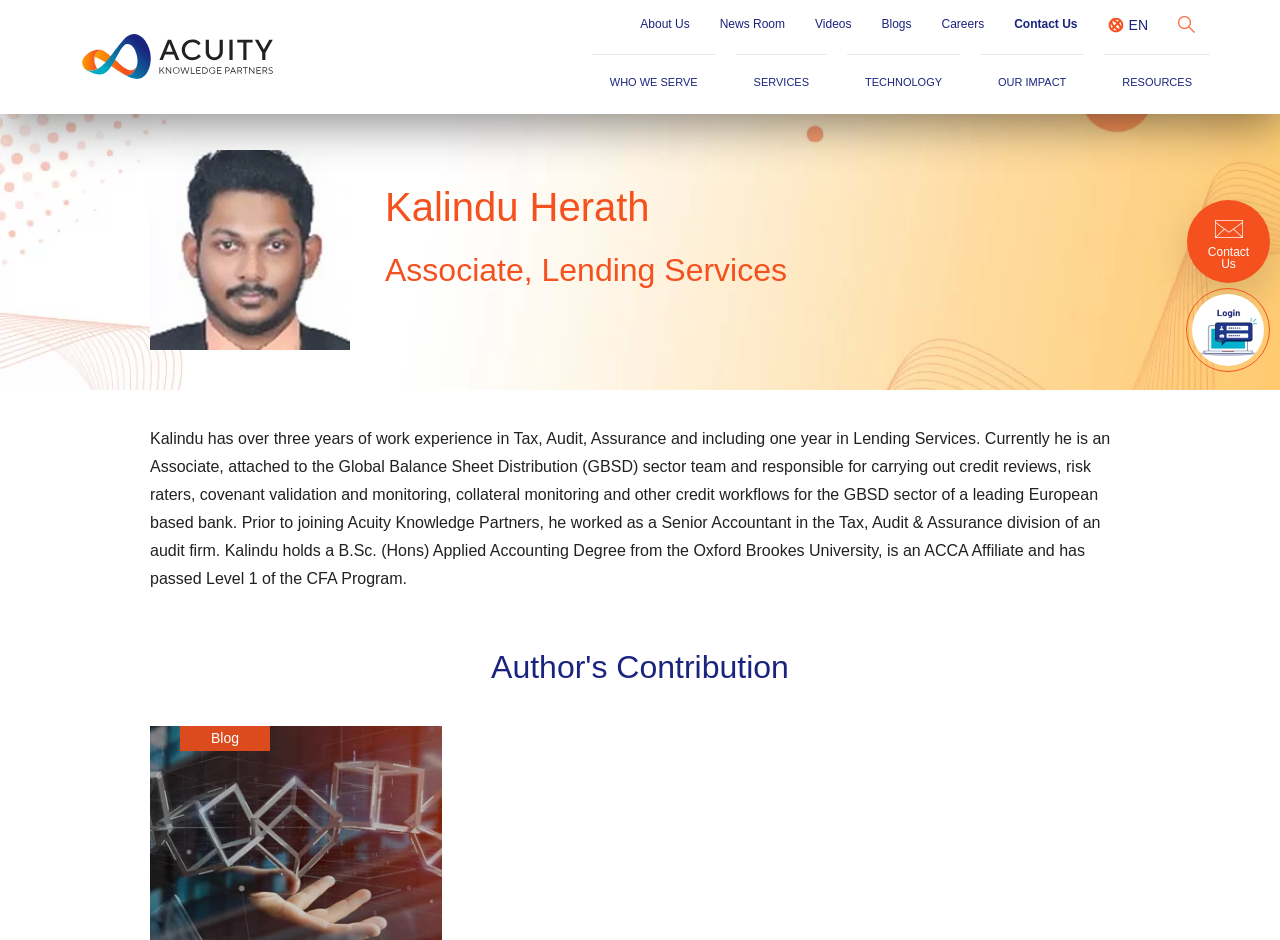Provide your answer in a single word or phrase: 
What is the name of the university Kalindu graduated from?

Oxford Brookes University